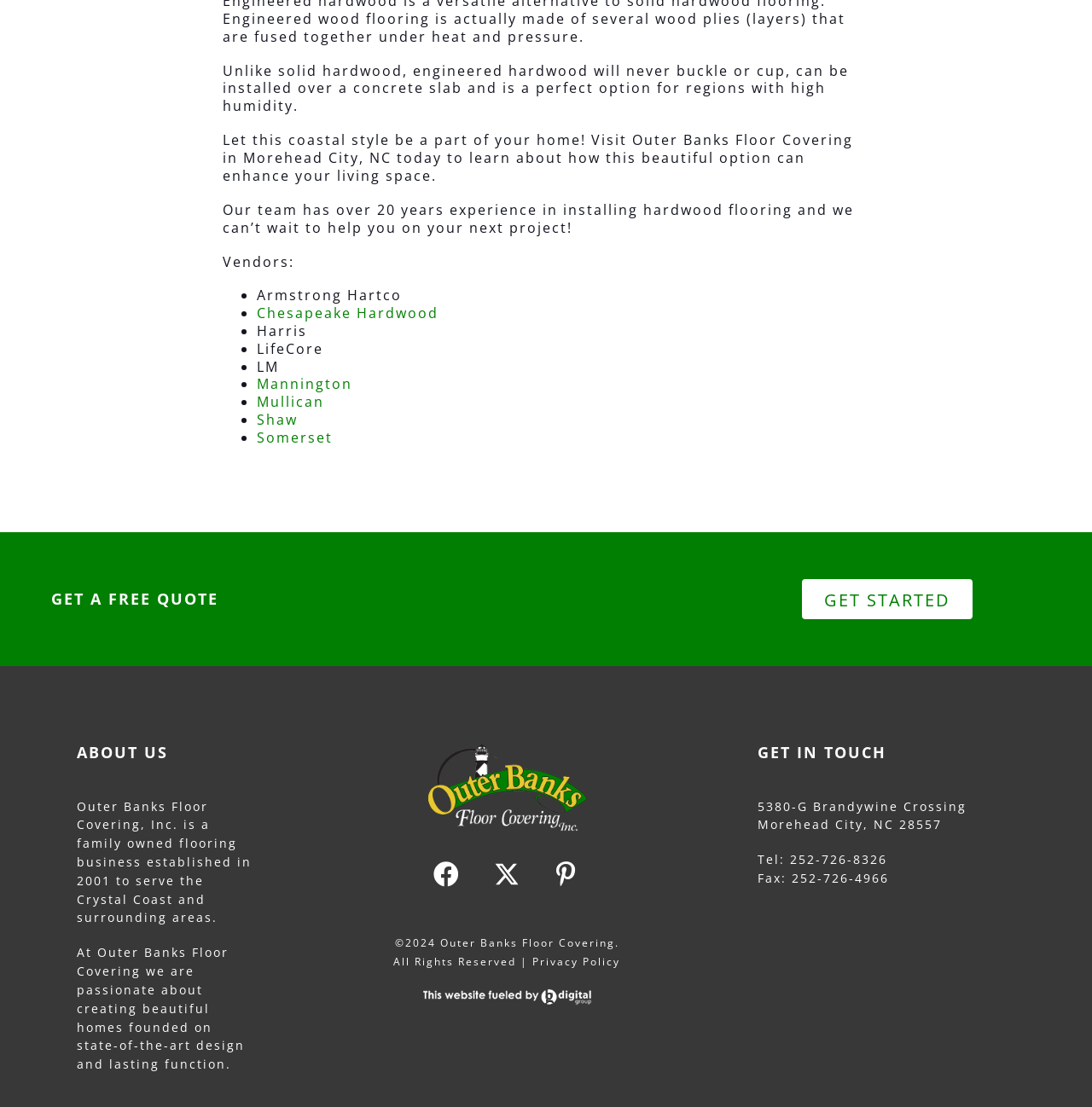Select the bounding box coordinates of the element I need to click to carry out the following instruction: "Visit Facebook page".

[0.386, 0.766, 0.433, 0.813]